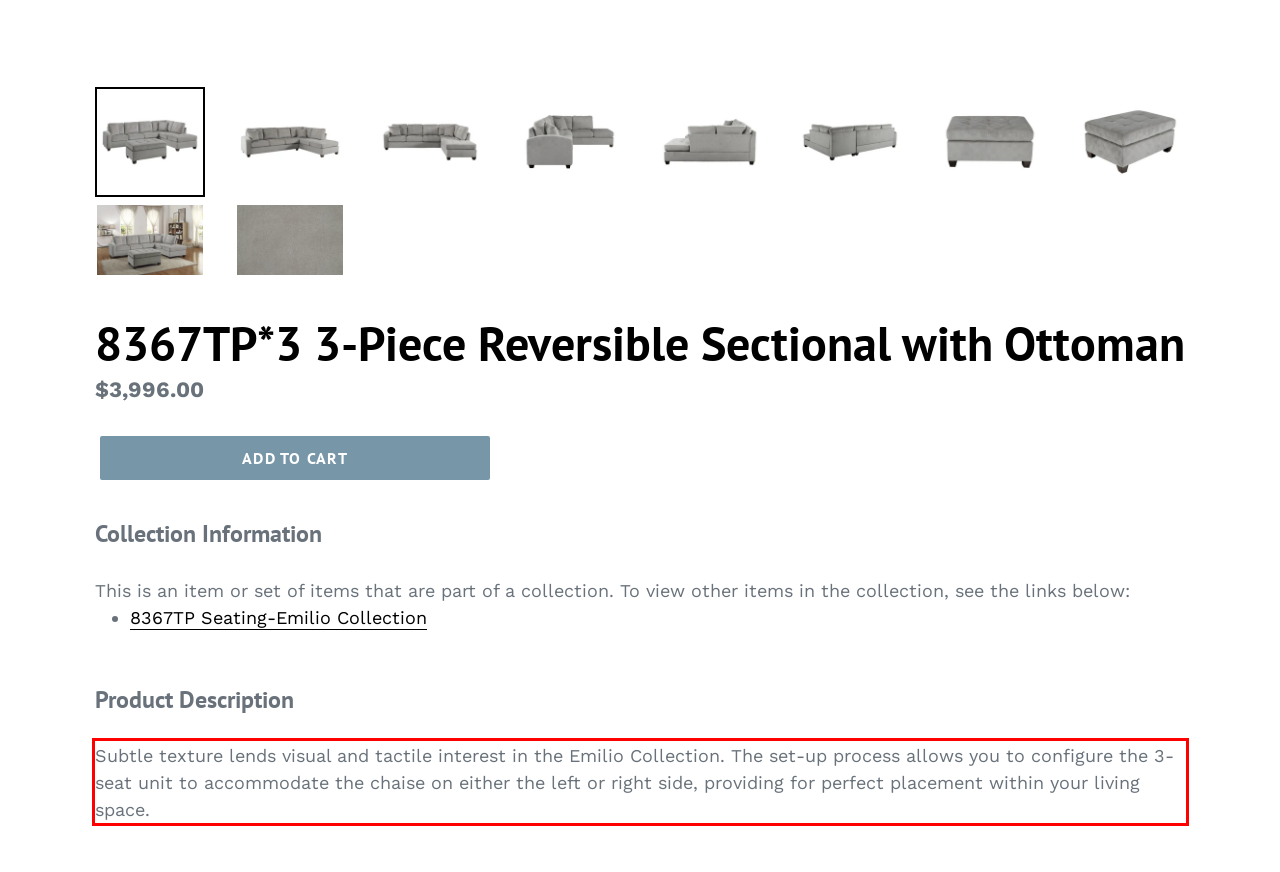You are given a screenshot showing a webpage with a red bounding box. Perform OCR to capture the text within the red bounding box.

Subtle texture lends visual and tactile interest in the Emilio Collection. The set-up process allows you to configure the 3-seat unit to accommodate the chaise on either the left or right side, providing for perfect placement within your living space.